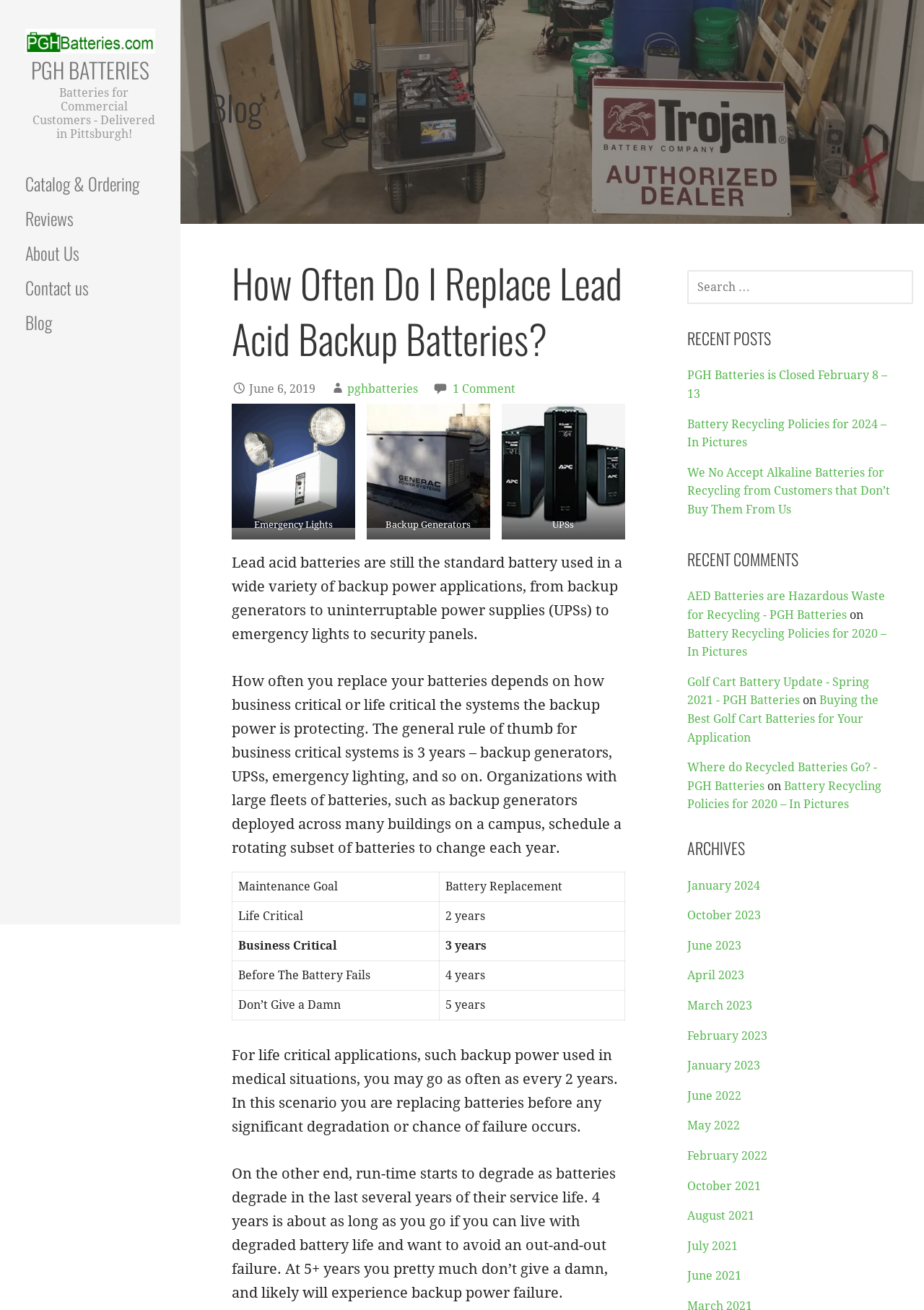How many recent posts are listed?
Answer the question with a single word or phrase by looking at the picture.

3